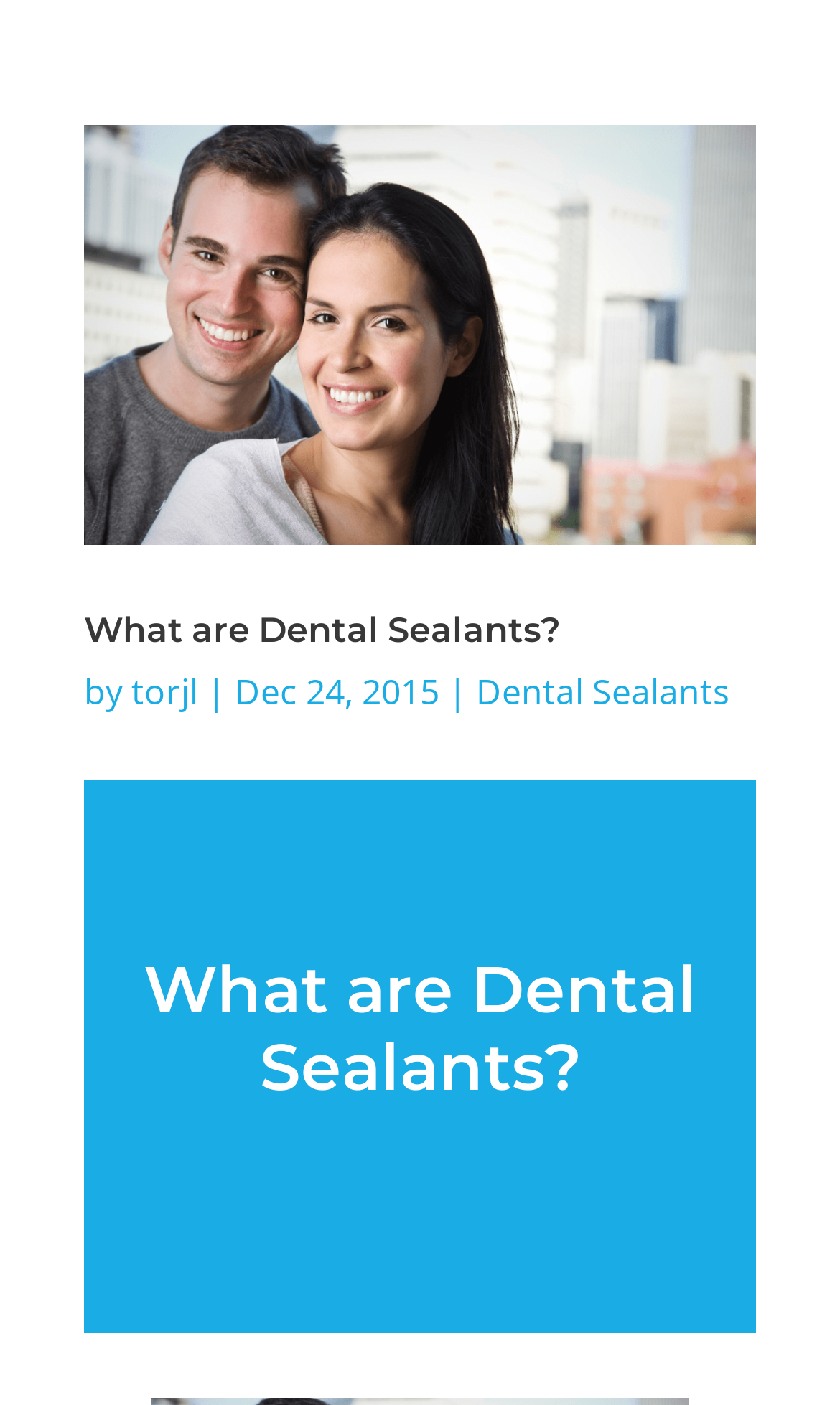Illustrate the webpage thoroughly, mentioning all important details.

The webpage is about dental sealants, specifically discussing what they are. At the top, there is a prominent link and image with the title "What are Dental Sealants?" taking up most of the width. Below this, there is a heading with the same title, accompanied by a link to the same topic. 

To the right of the heading, there is a byline indicating the author, "torjl", followed by a date, "Dec 24, 2015". Further to the right, there is another link to "Dental Sealants". 

Lower down on the page, there is another heading with the same title, "What are Dental Sealants?", which is centered and takes up a significant portion of the width.